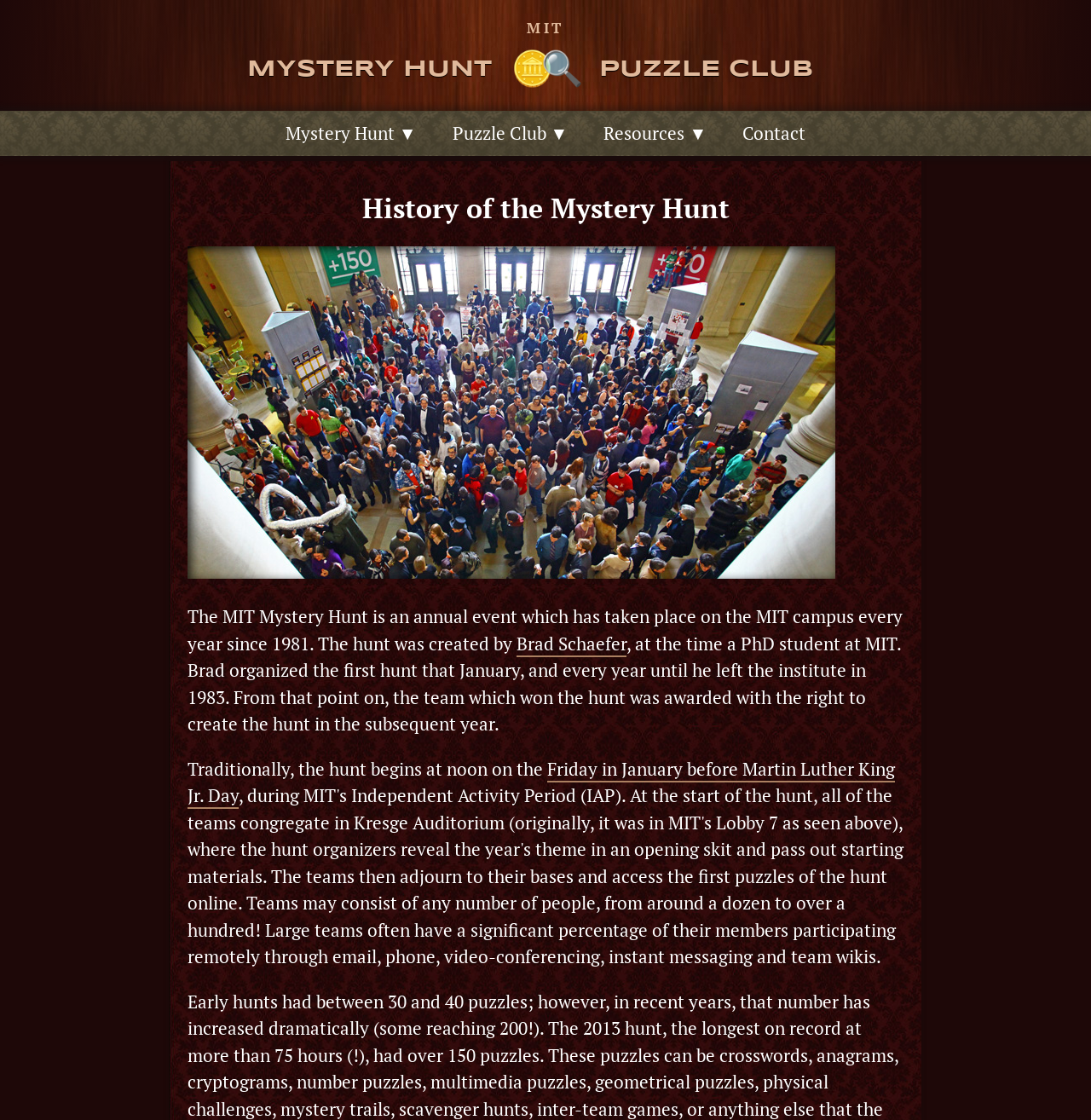How often does the MIT Mystery Hunt take place?
Look at the image and respond with a one-word or short phrase answer.

Every year